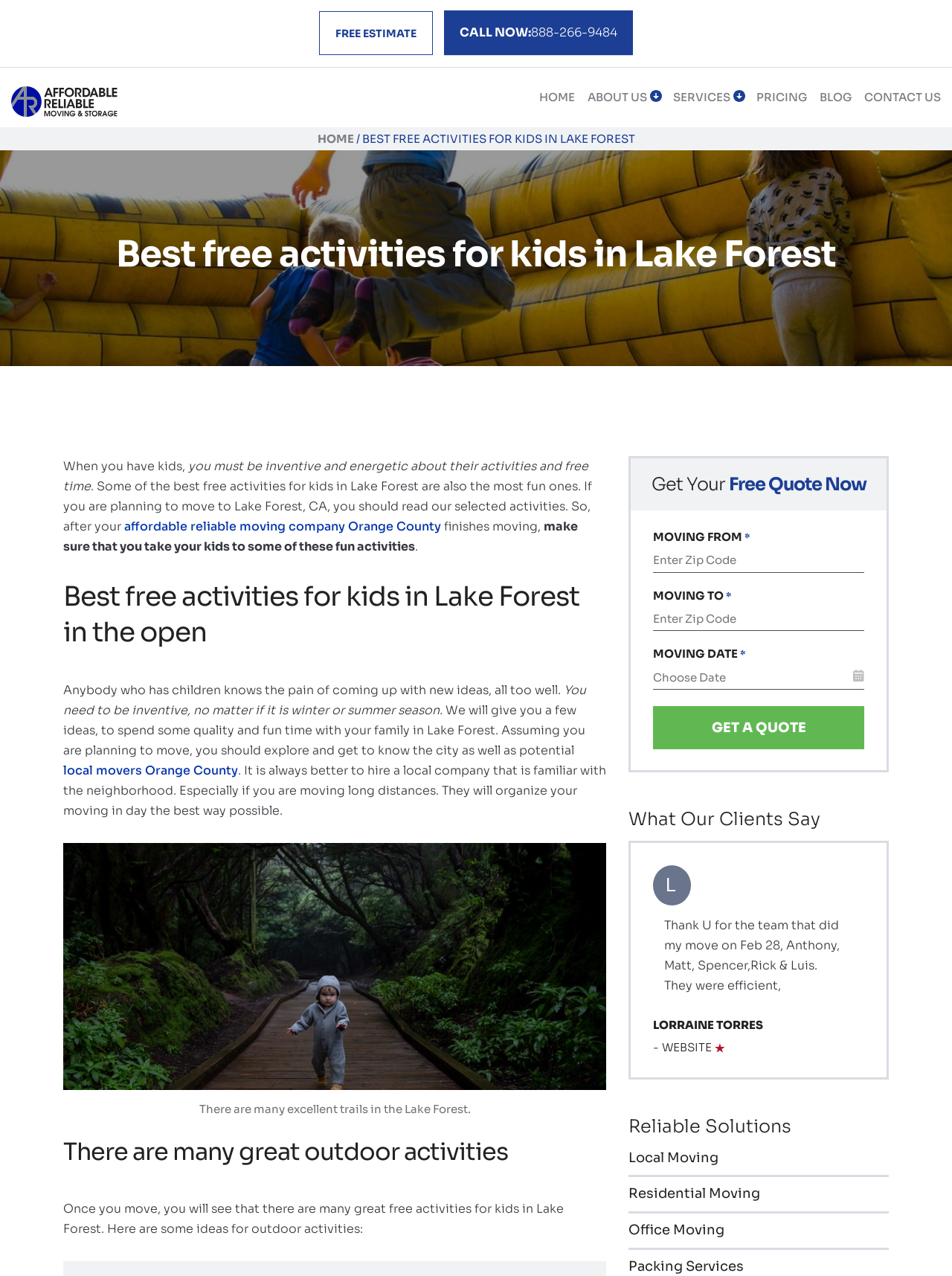Locate the bounding box of the UI element with the following description: "alt="Affordable Reliable Moving and Storage"".

[0.0, 0.062, 0.182, 0.097]